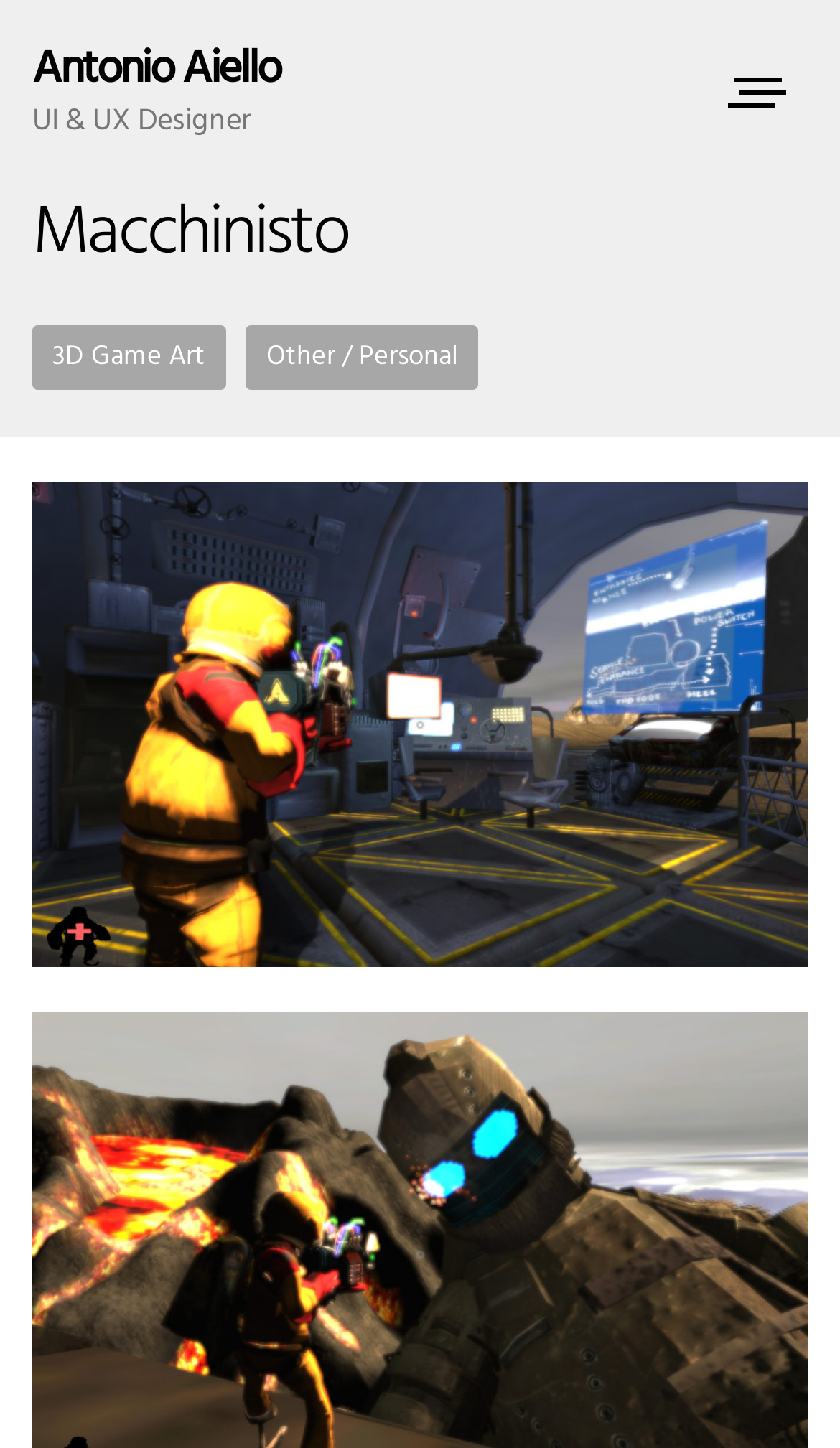How many links are there under 'Other / Personal' category?
Provide a concise answer using a single word or phrase based on the image.

2